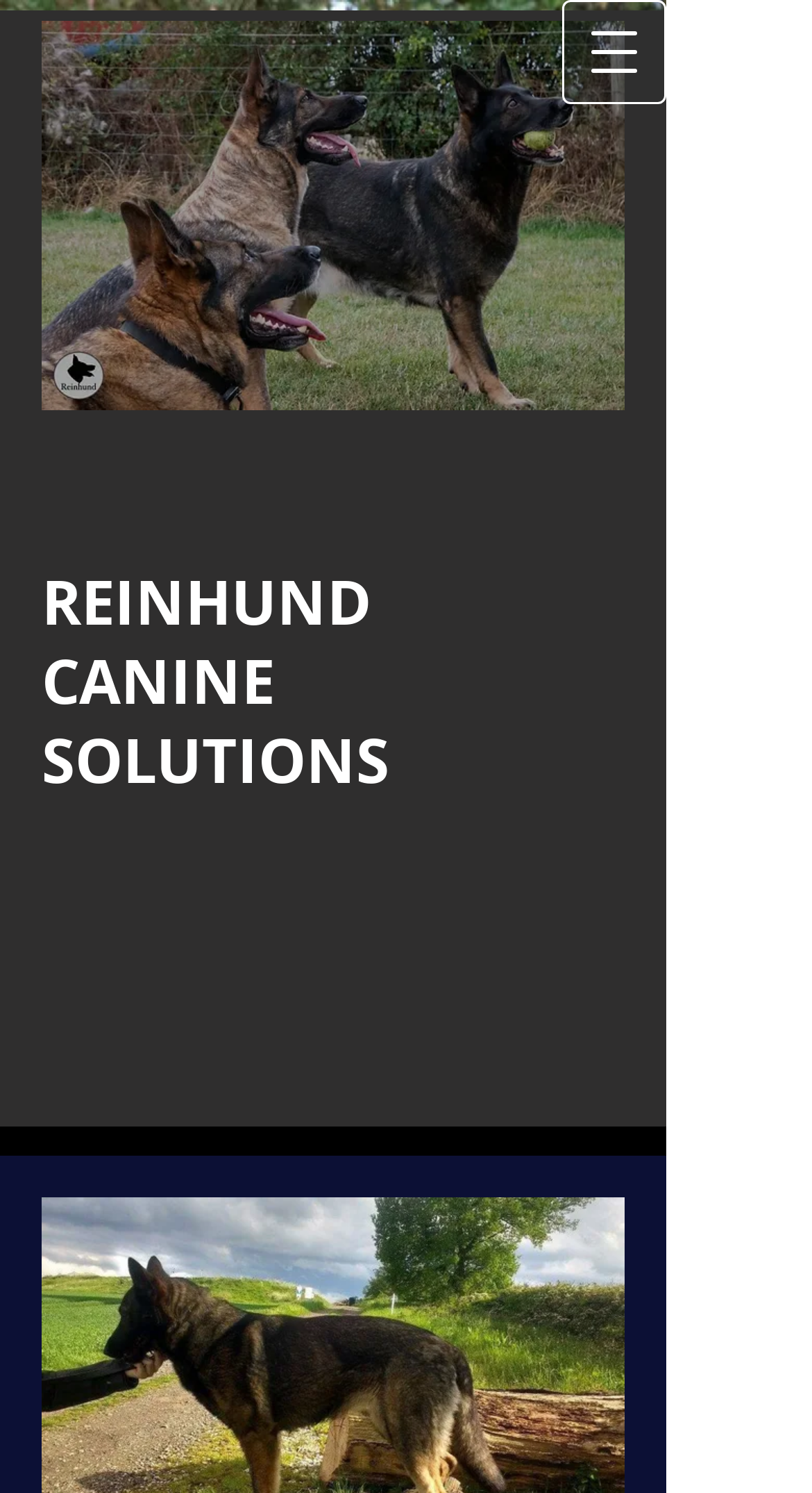Please answer the following question using a single word or phrase: 
What is the purpose of the button at the top right corner?

Open navigation menu